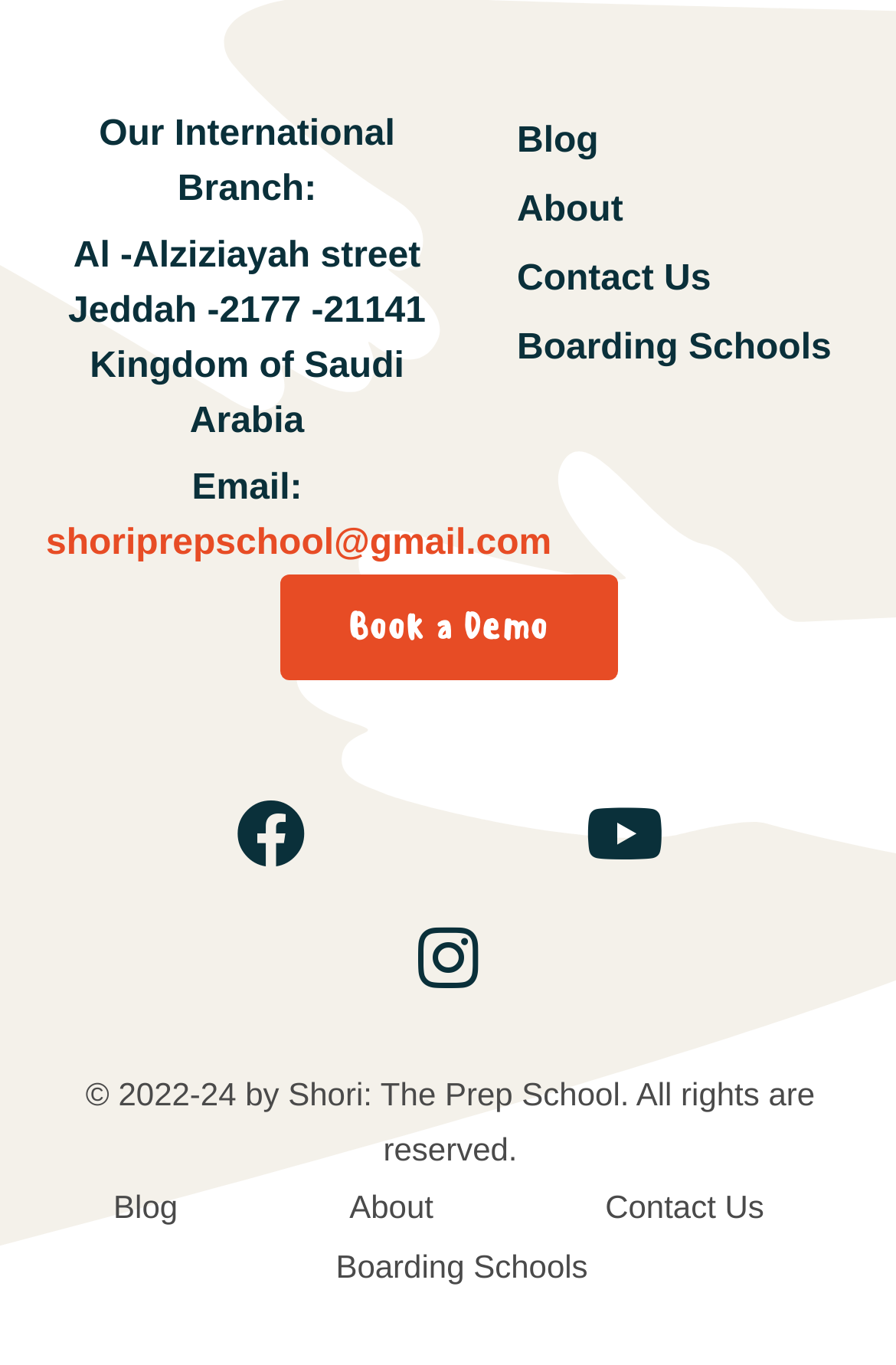Respond with a single word or phrase:
How many navigation links are there in the top section?

4